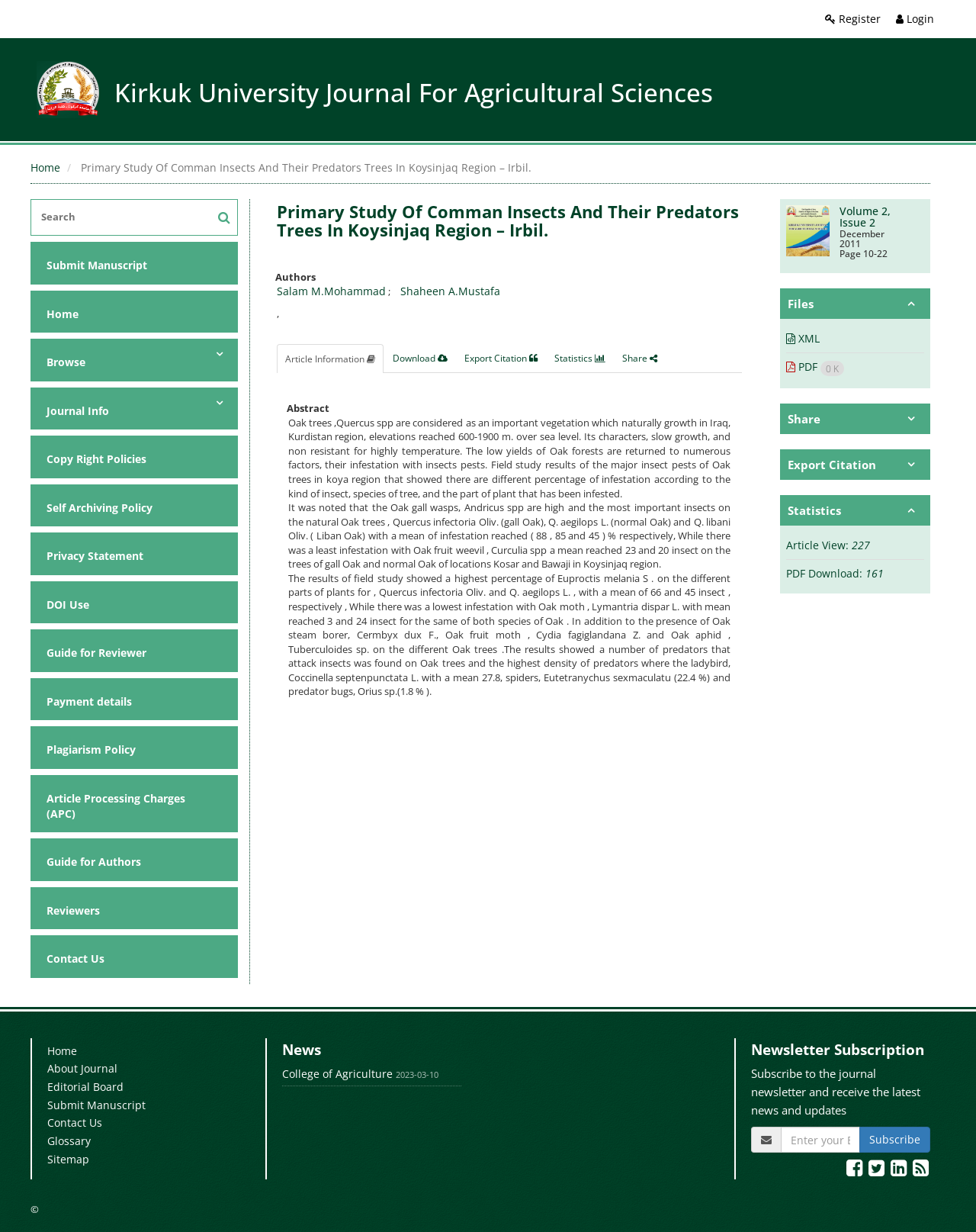Provide a thorough description of the webpage you see.

This webpage appears to be a journal article page from the Kirkuk University Journal For Agricultural Sciences. At the top of the page, there are several links, including "Register", "Login", and "Home", as well as a search bar and a checkbox. Below this, there is a heading with the title of the journal and an image of the journal's logo.

The main content of the page is divided into several sections. The first section displays the title of the article, "Primary Study Of Comman Insects And Their Predators Trees In Koysinjaq Region – Irbil.", and the authors' names, Salam M. Mohammad and Shaheen A. Mustafa. Below this, there are several links to download or export the article, as well as a statistics button.

The abstract of the article is displayed in a large block of text, which describes a study on the insects that infest oak trees in the Kurdistan region of Iraq. The study found that certain species of wasps and moths were the most common pests, and that ladybugs and spiders were among the predators that attack these insects.

To the right of the abstract, there are several links to related articles and a section displaying the article's metadata, including the volume and issue number, and the page range.

At the bottom of the page, there are several sections, including a "Files" section with links to download the article in different formats, a "Share" section with links to share the article on social media, and a "Statistics" section displaying the number of views and downloads. There is also a section with links to other parts of the journal's website, including the home page, editorial board, and contact information.

On the right-hand side of the page, there is a sidebar with several sections, including a "News" section with a link to a news article, a "Newsletter Subscription" section with a brief description and a subscription form, and a "Glossary" section with a link to a glossary of terms.